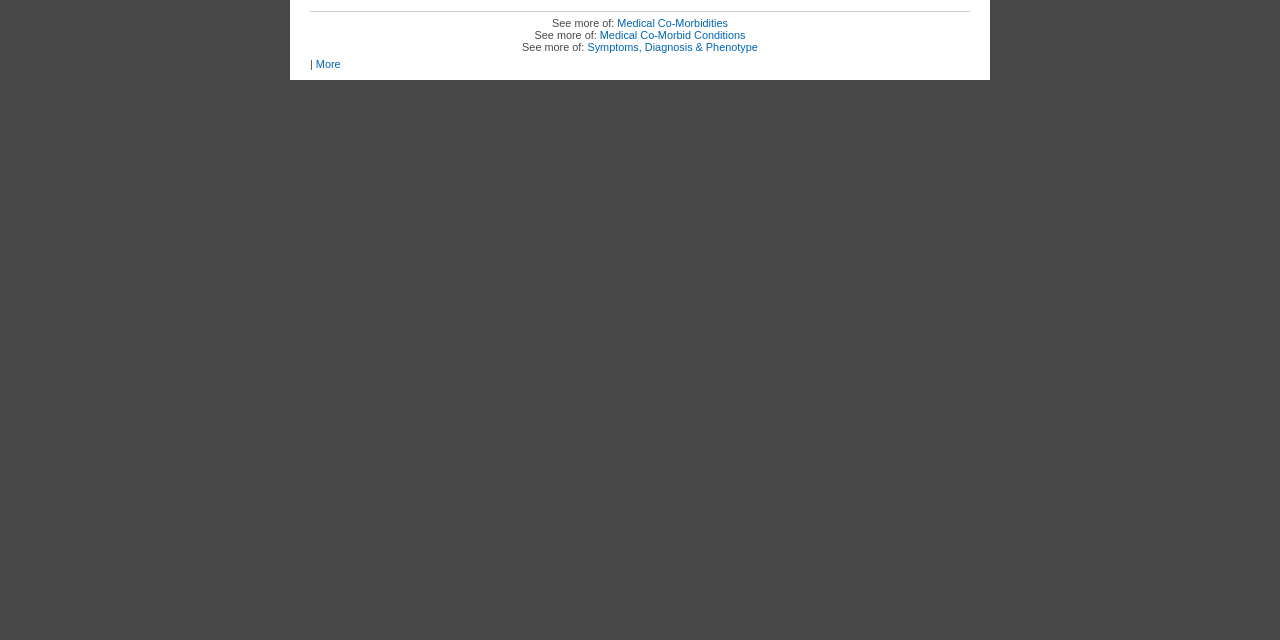Please predict the bounding box coordinates (top-left x, top-left y, bottom-right x, bottom-right y) for the UI element in the screenshot that fits the description: Medical Co-Morbidities

[0.482, 0.026, 0.569, 0.045]